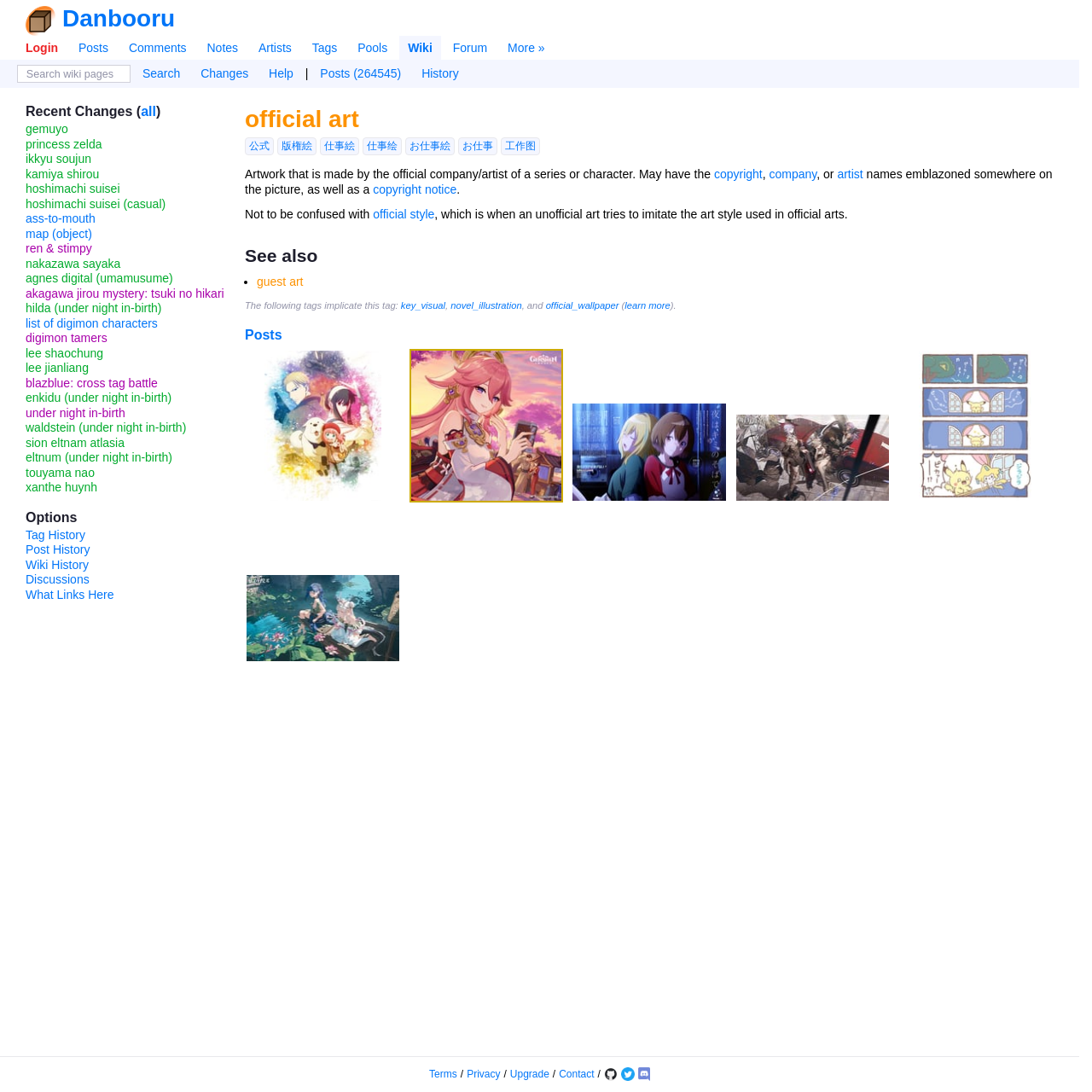Identify the bounding box for the element characterized by the following description: "hilda (under night in-birth)".

[0.023, 0.276, 0.148, 0.288]